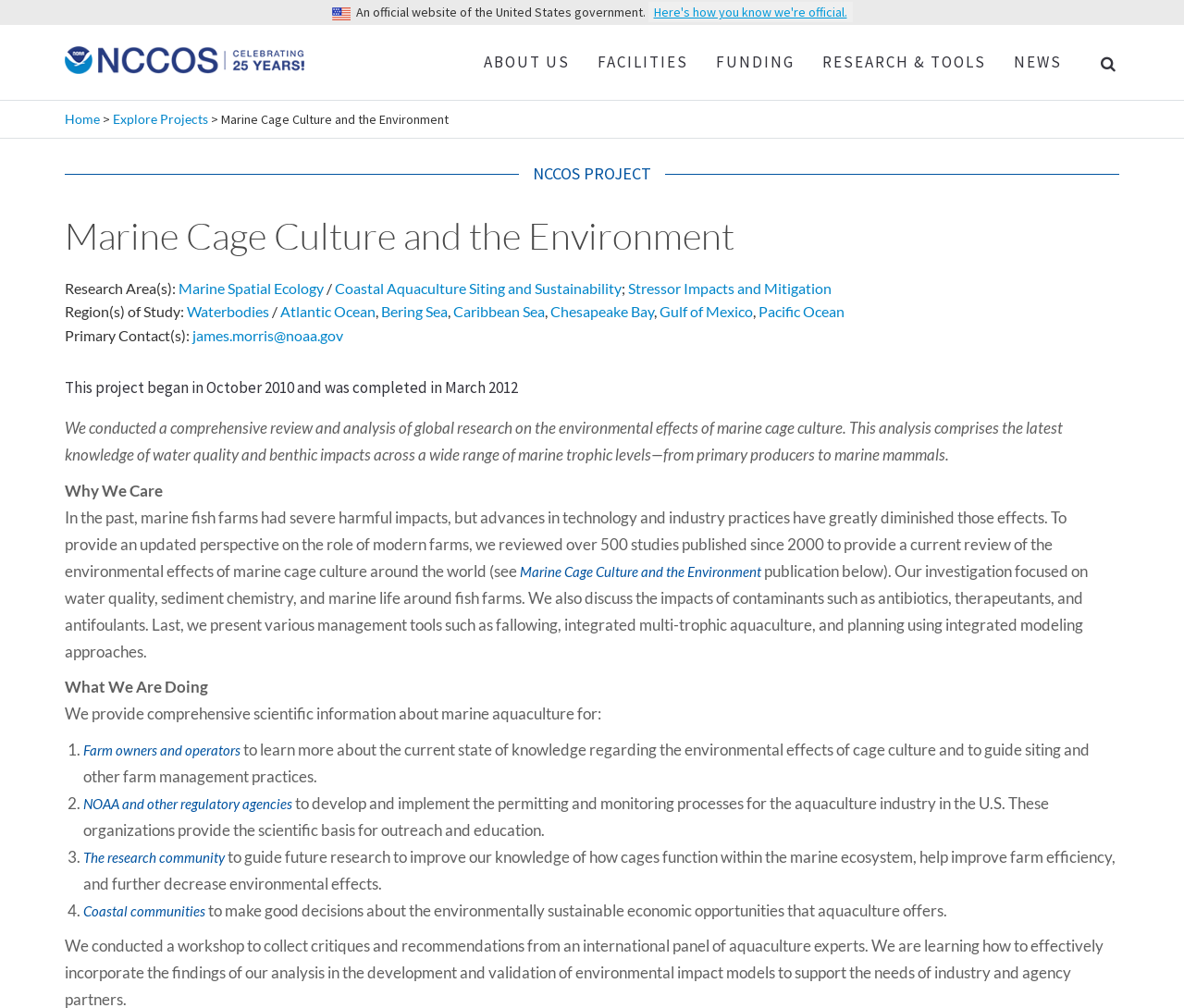Determine the bounding box coordinates for the UI element matching this description: "Caribbean Sea".

[0.383, 0.3, 0.46, 0.318]